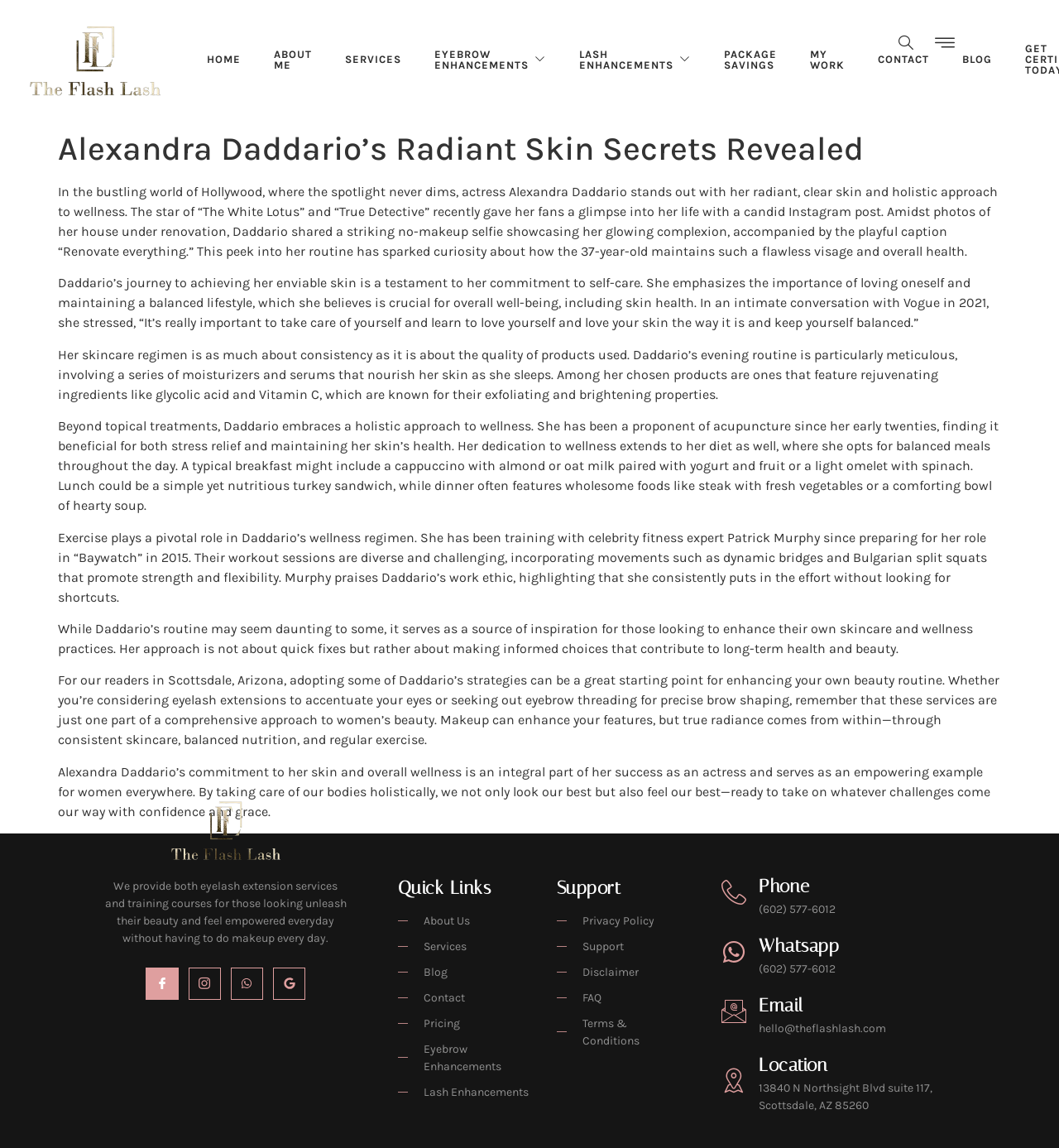Please find the bounding box coordinates (top-left x, top-left y, bottom-right x, bottom-right y) in the screenshot for the UI element described as follows: Jki-instagram-1-light

[0.178, 0.843, 0.208, 0.871]